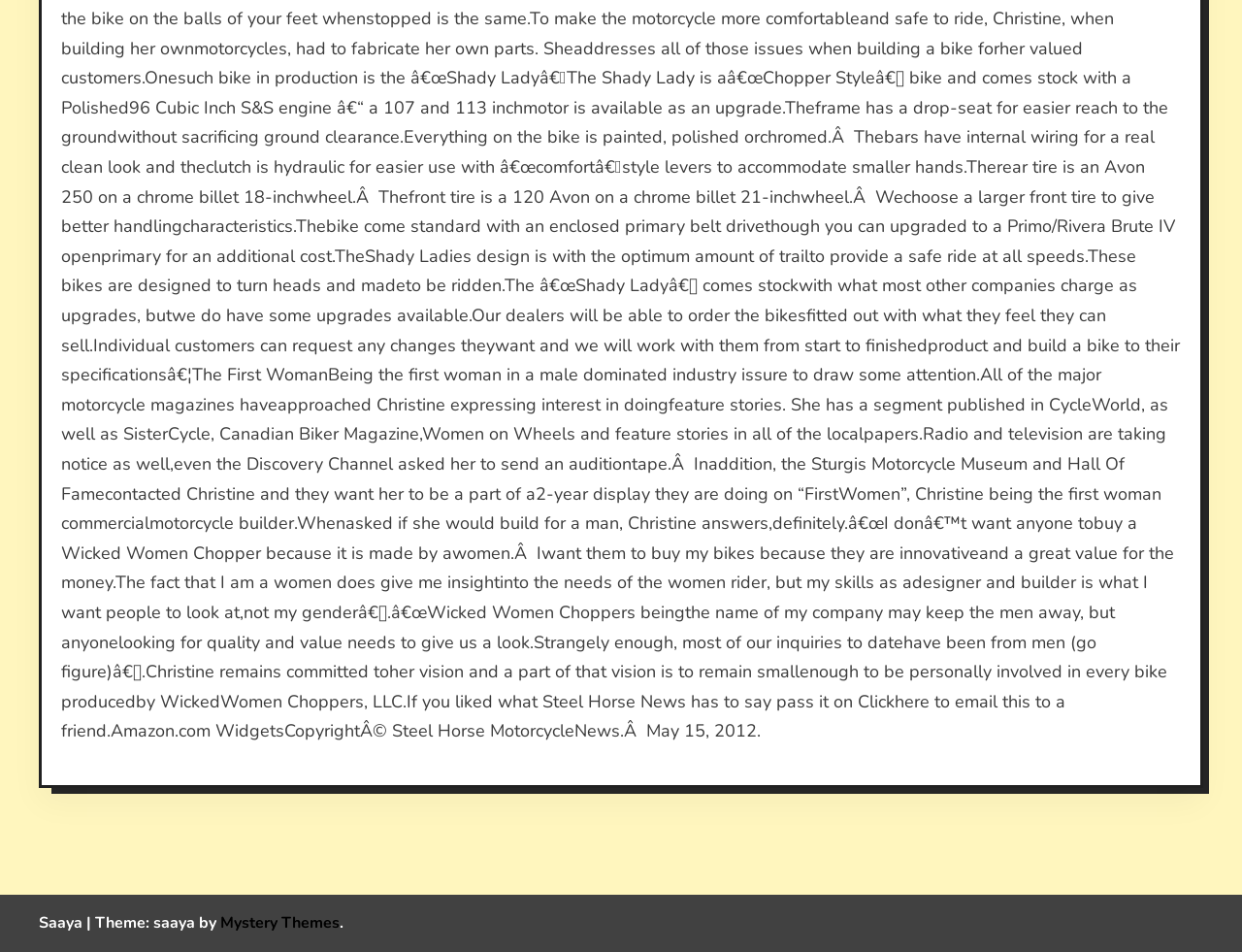Determine the bounding box for the UI element that matches this description: "Mystery Themes".

[0.177, 0.958, 0.273, 0.981]